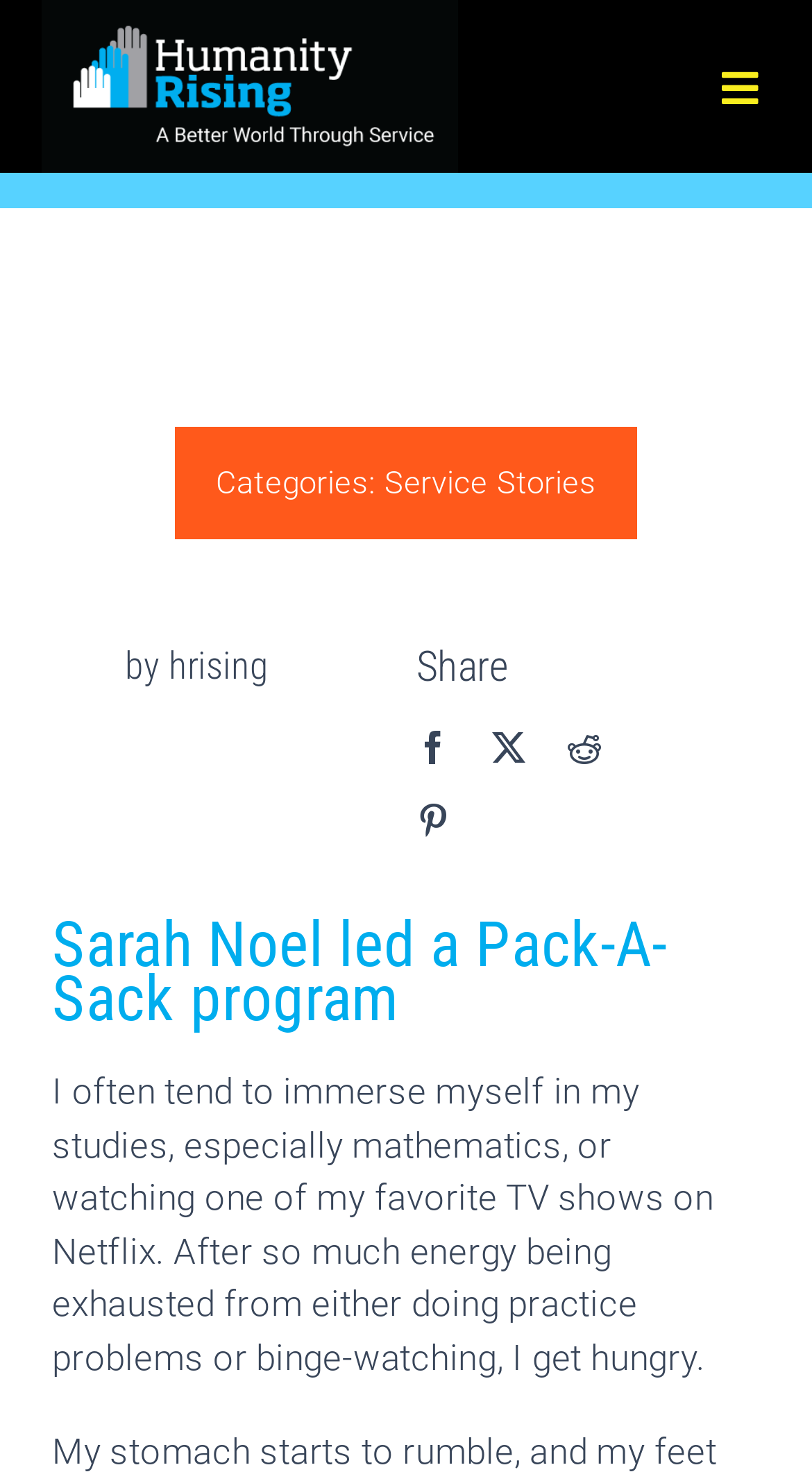Please locate the bounding box coordinates for the element that should be clicked to achieve the following instruction: "Go to About page". Ensure the coordinates are given as four float numbers between 0 and 1, i.e., [left, top, right, bottom].

[0.0, 0.129, 1.0, 0.192]